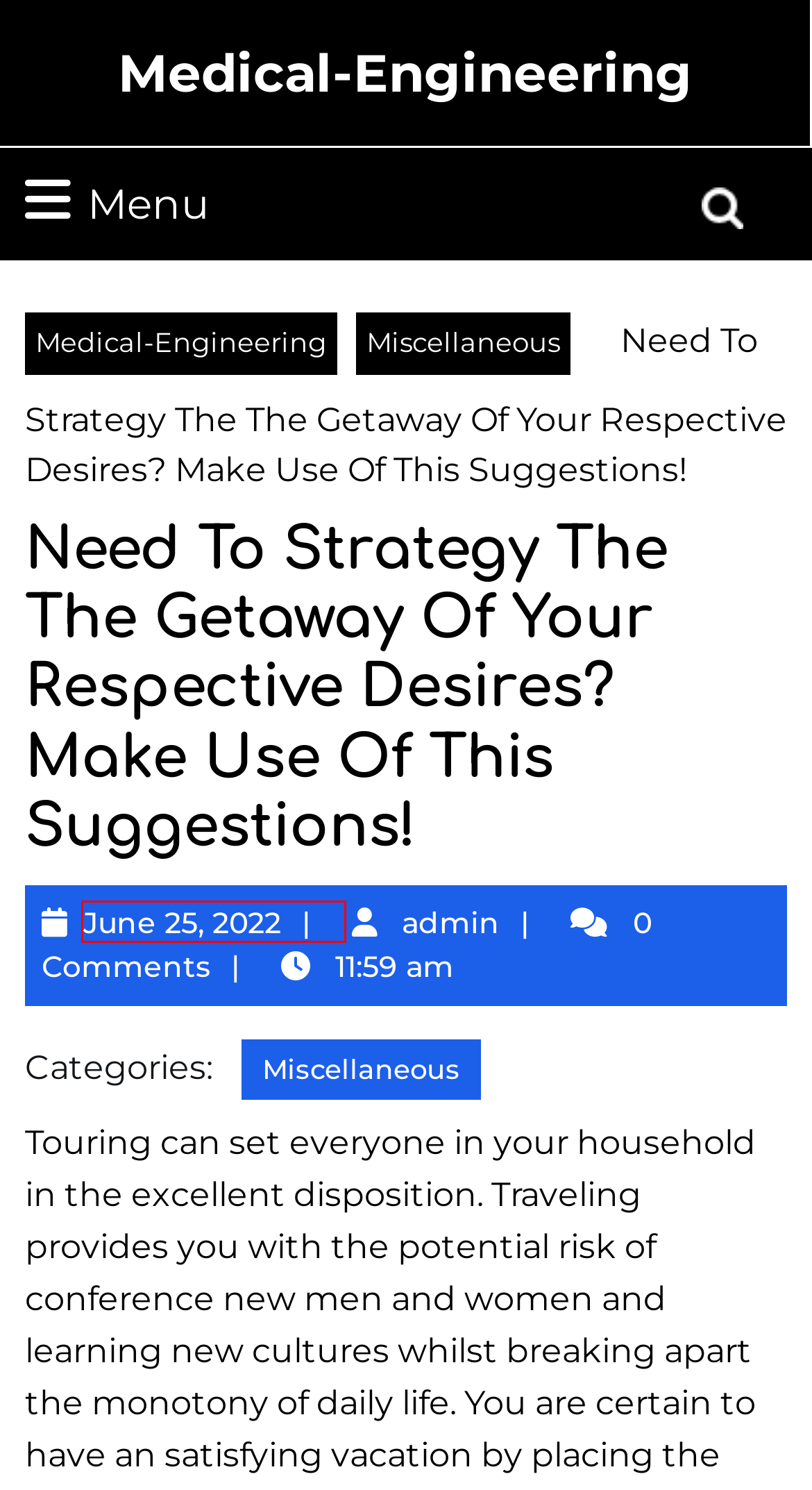Given a webpage screenshot with a UI element marked by a red bounding box, choose the description that best corresponds to the new webpage that will appear after clicking the element. The candidates are:
A. ezy789 สล็อตเว็บตรง เครดิตฟรี รับ wallet แตกง่าย ถอนสะดวก ออโต้ไว
B. June 25, 2022 – Medical-Engineering
C. ﻿Roulette Di Casino Barriere Di Biarritz, Prancis – Medical-Engineering
D. Medical-Engineering
E. admin – Medical-Engineering
F. Slot777: Situs Slot Gacor 777 Hari Ini Terpercaya & Judi Slot 777 Login Terbaru
G. Miscellaneous – Medical-Engineering
H. Parlay4d - Situs Judi Slot Online Gacor Hari ini

B